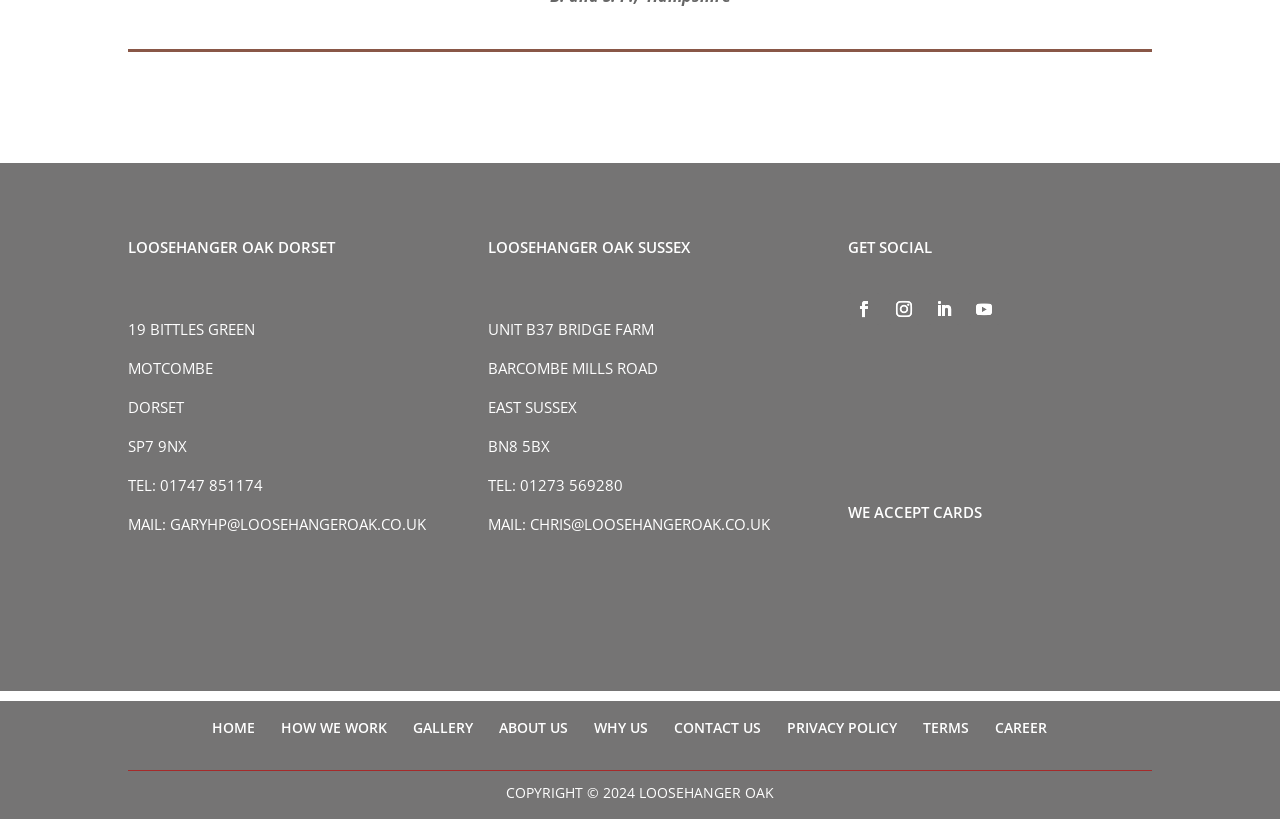What is the email address of Gary at Loosehanger Oak?
Please respond to the question with as much detail as possible.

I found the email address by looking at the contact information section for Loosehanger Oak in Dorset, which is located above the address '19 Bittles Green, Motcombe, SP7 9NX'.